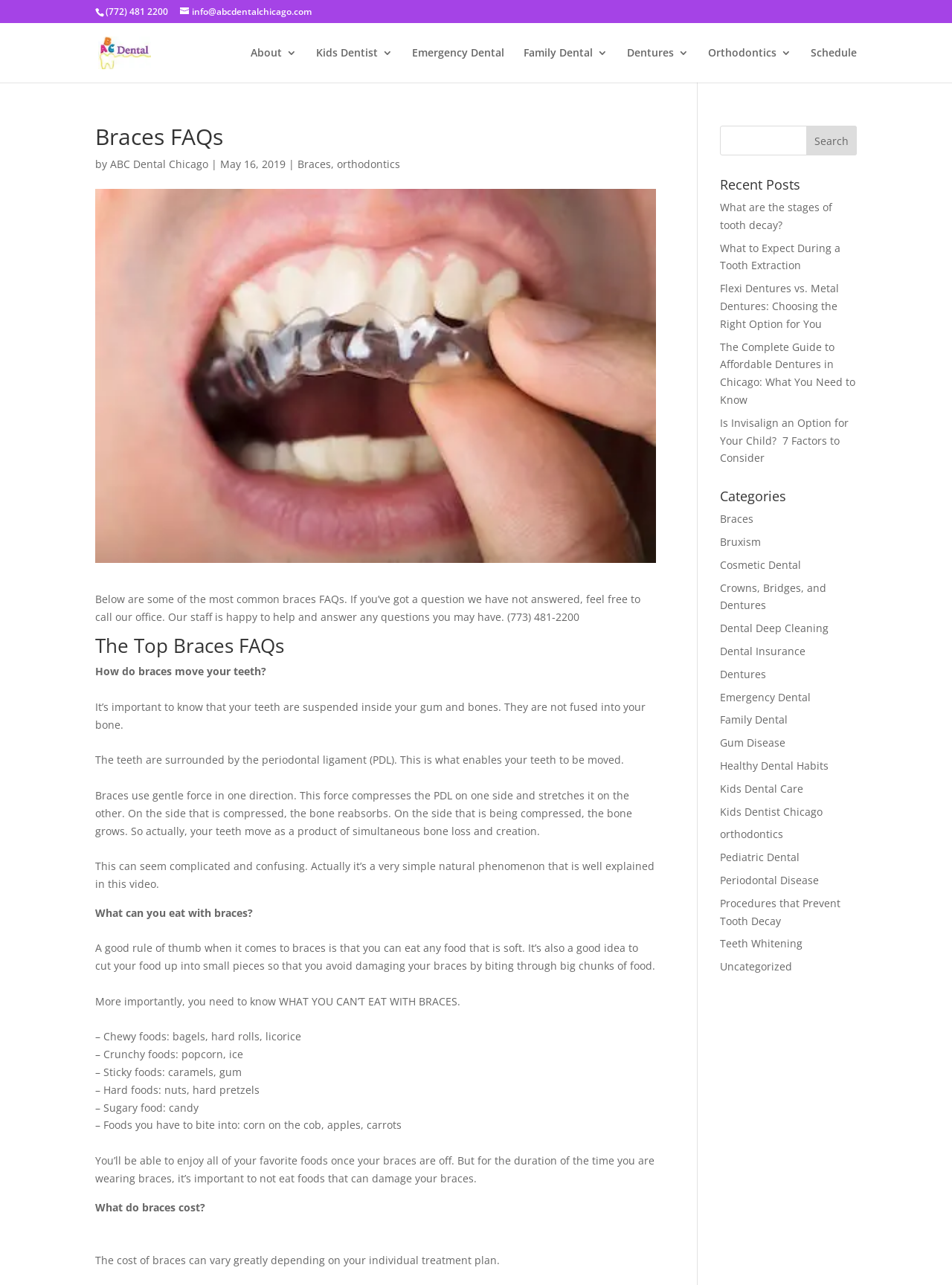Please analyze the image and provide a thorough answer to the question:
What is the topic of the first FAQ?

I scrolled down to the section titled 'The Top Braces FAQs' and found the first question, which is 'How do braces move your teeth?'. This is likely the first FAQ because it is the first question listed under the heading.